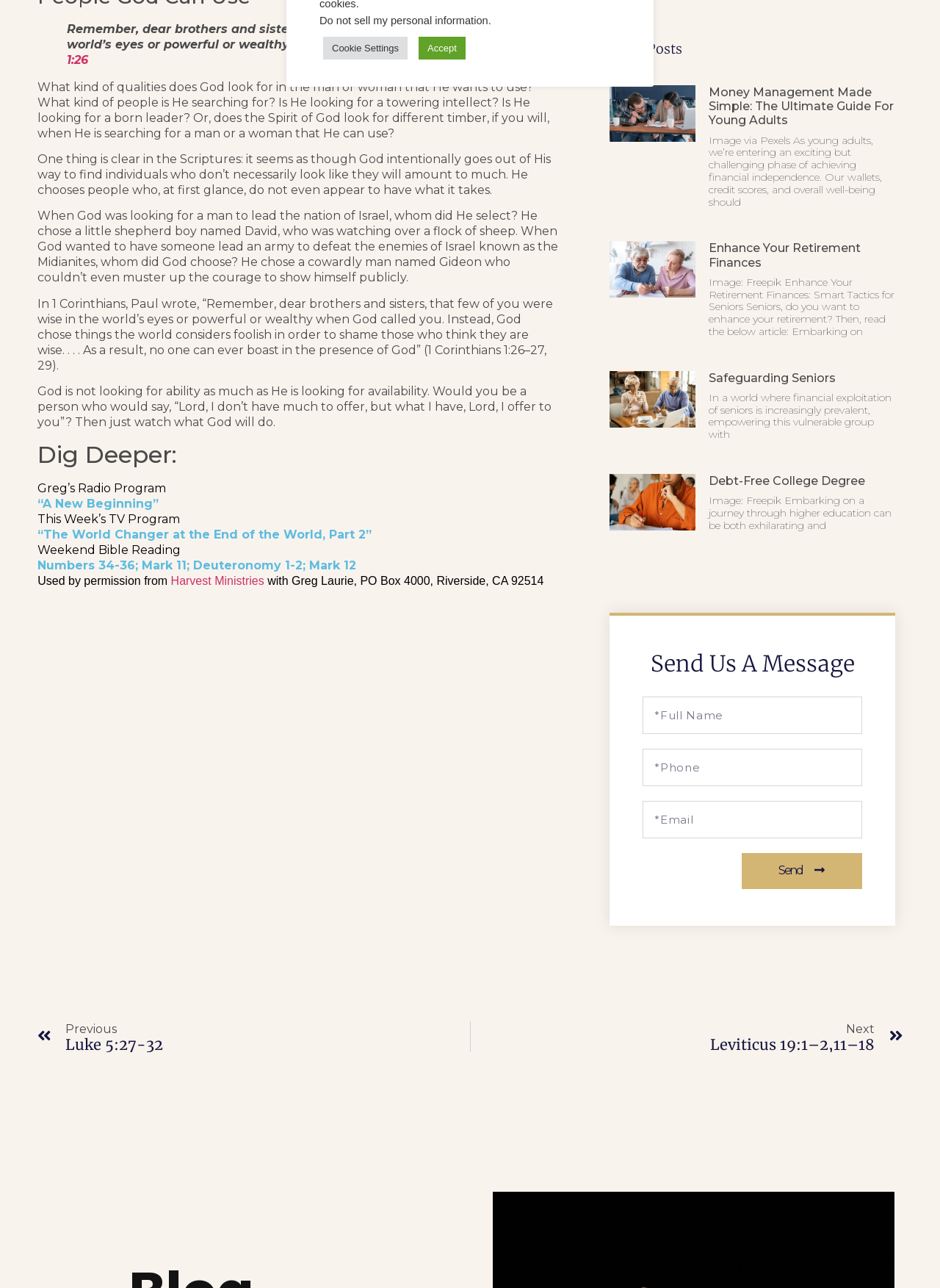Locate the bounding box for the described UI element: "SITE MAP". Ensure the coordinates are four float numbers between 0 and 1, formatted as [left, top, right, bottom].

None